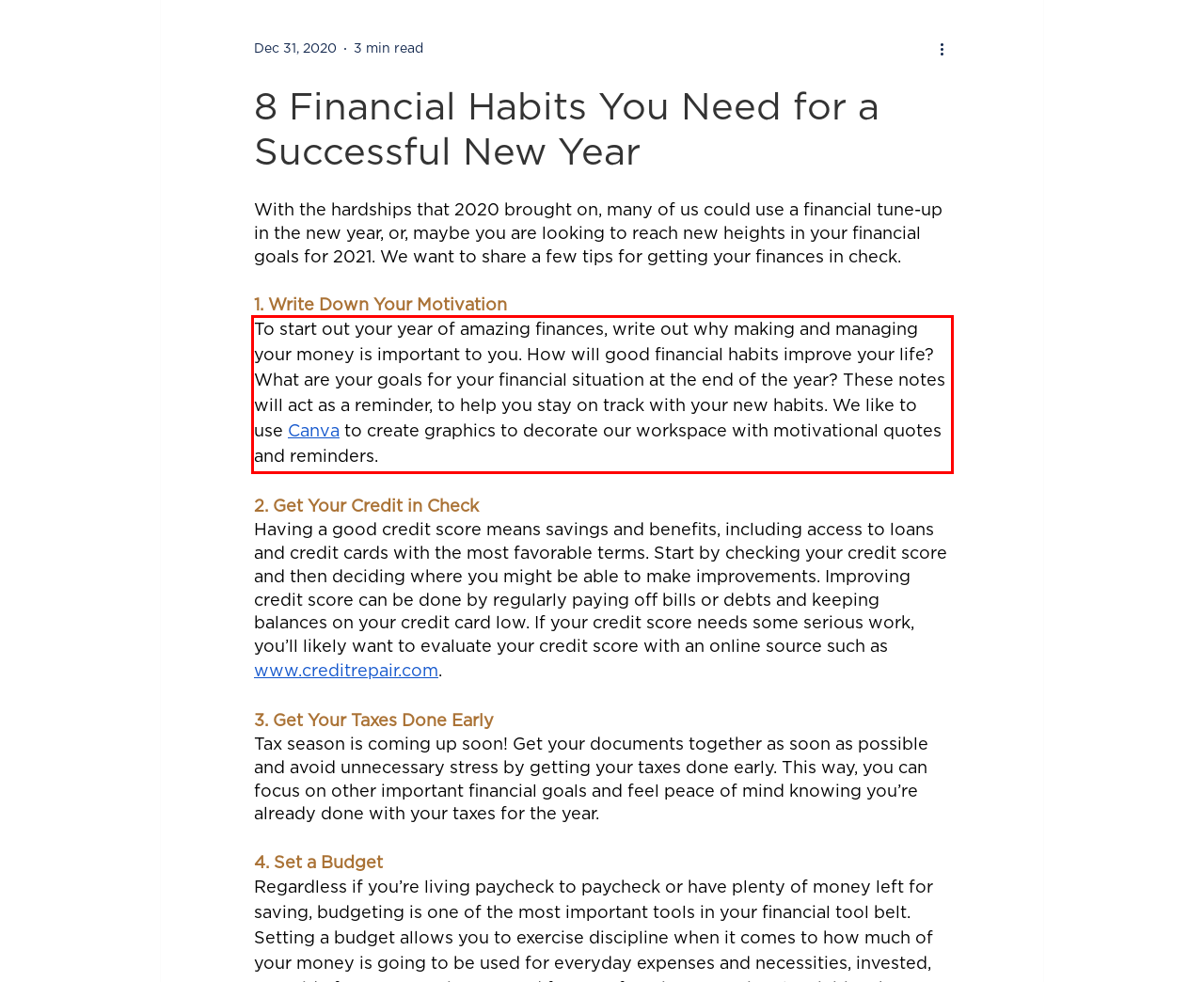From the provided screenshot, extract the text content that is enclosed within the red bounding box.

To start out your year of amazing finances, write out why making and managing your money is important to you. How will good financial habits improve your life? What are your goals for your financial situation at the end of the year? These notes will act as a reminder, to help you stay on track with your new habits. We like to use Canva to create graphics to decorate our workspace with motivational quotes and reminders.